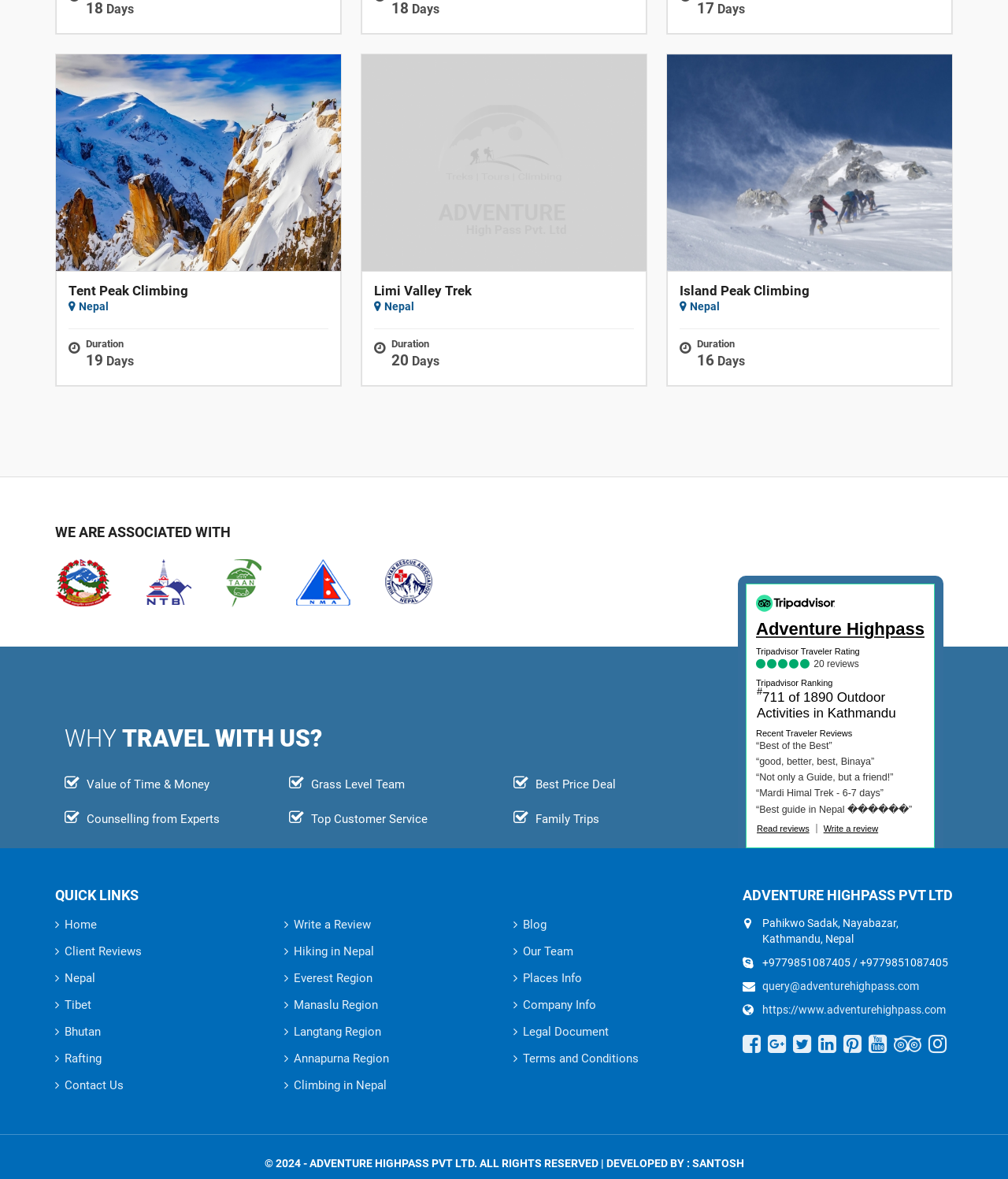What is the duration of Tent Peak Climbing?
Please provide a comprehensive answer based on the details in the screenshot.

I found the answer by looking at the section about Tent Peak Climbing, where it says 'Duration' followed by '19' and then 'Days'.